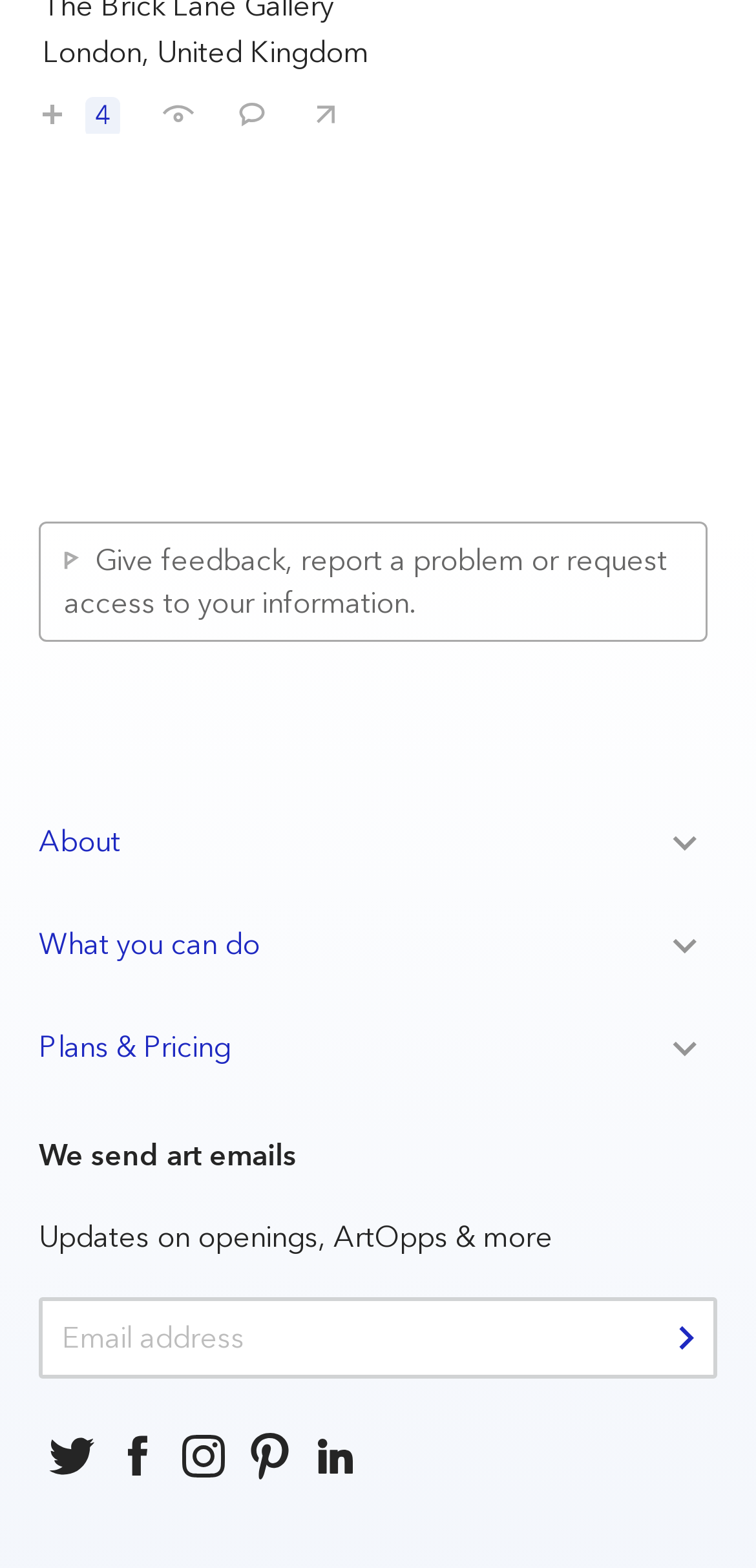Please answer the following question using a single word or phrase: 
What is the purpose of the first button?

Save Contemporary Painting